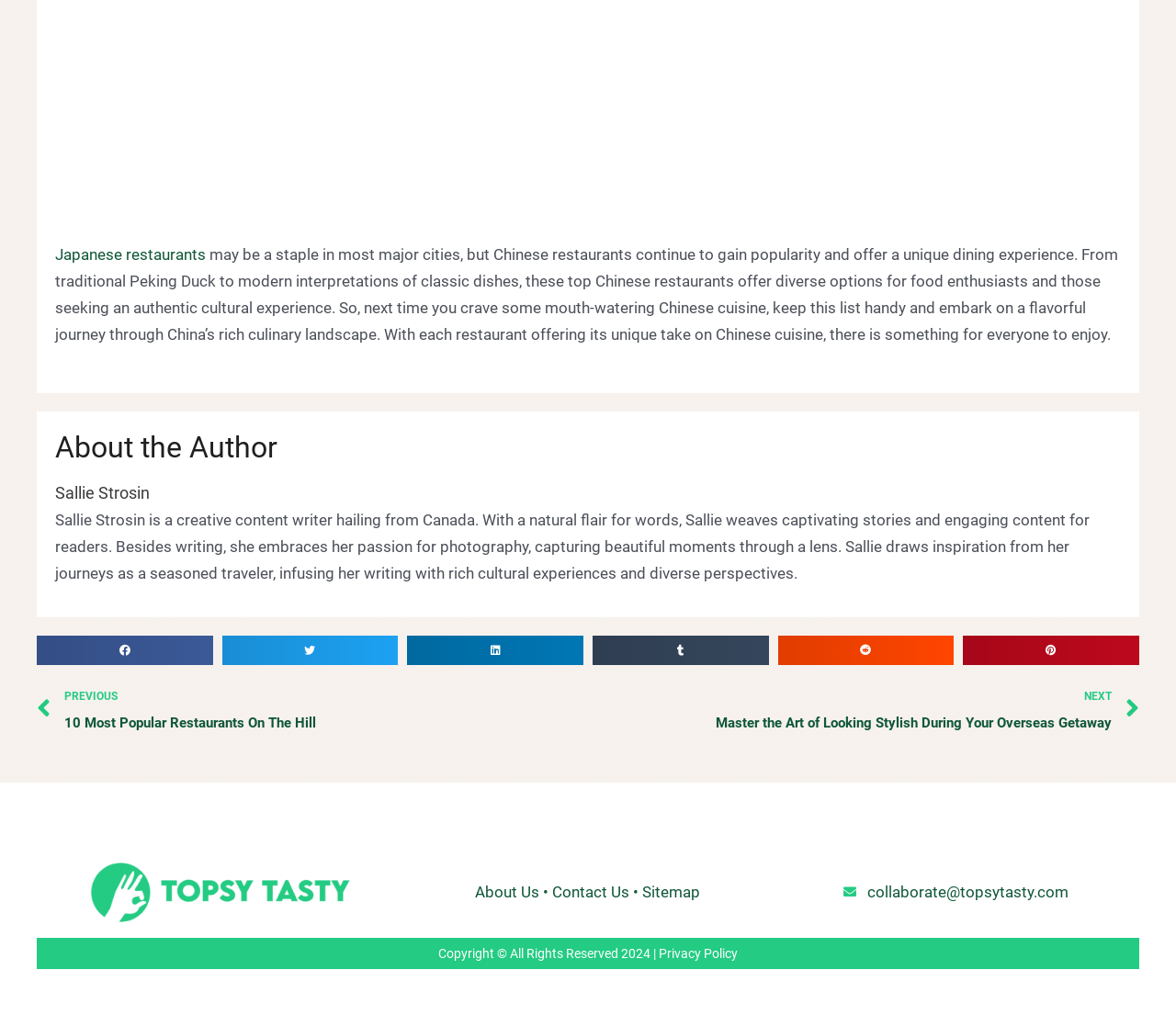Provide a one-word or one-phrase answer to the question:
Who is the author of the article?

Sallie Strosin